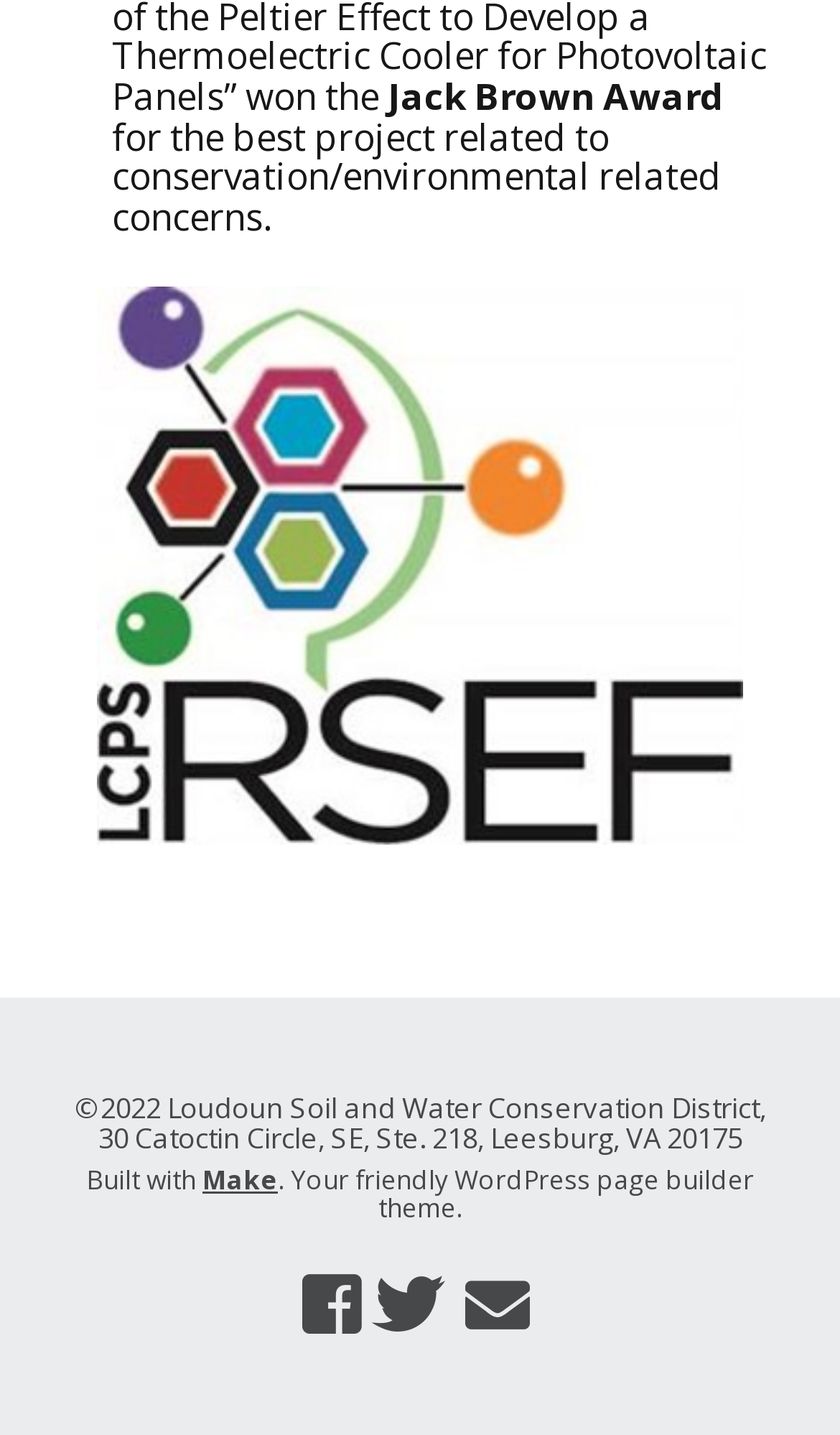What is the purpose of the Jack Brown Award?
Please provide a detailed and thorough answer to the question.

The question asks for the purpose of the Jack Brown Award, which can be found in the StaticText element with the text 'for the best project related to conservation/environmental related concerns.' at the top of the webpage.